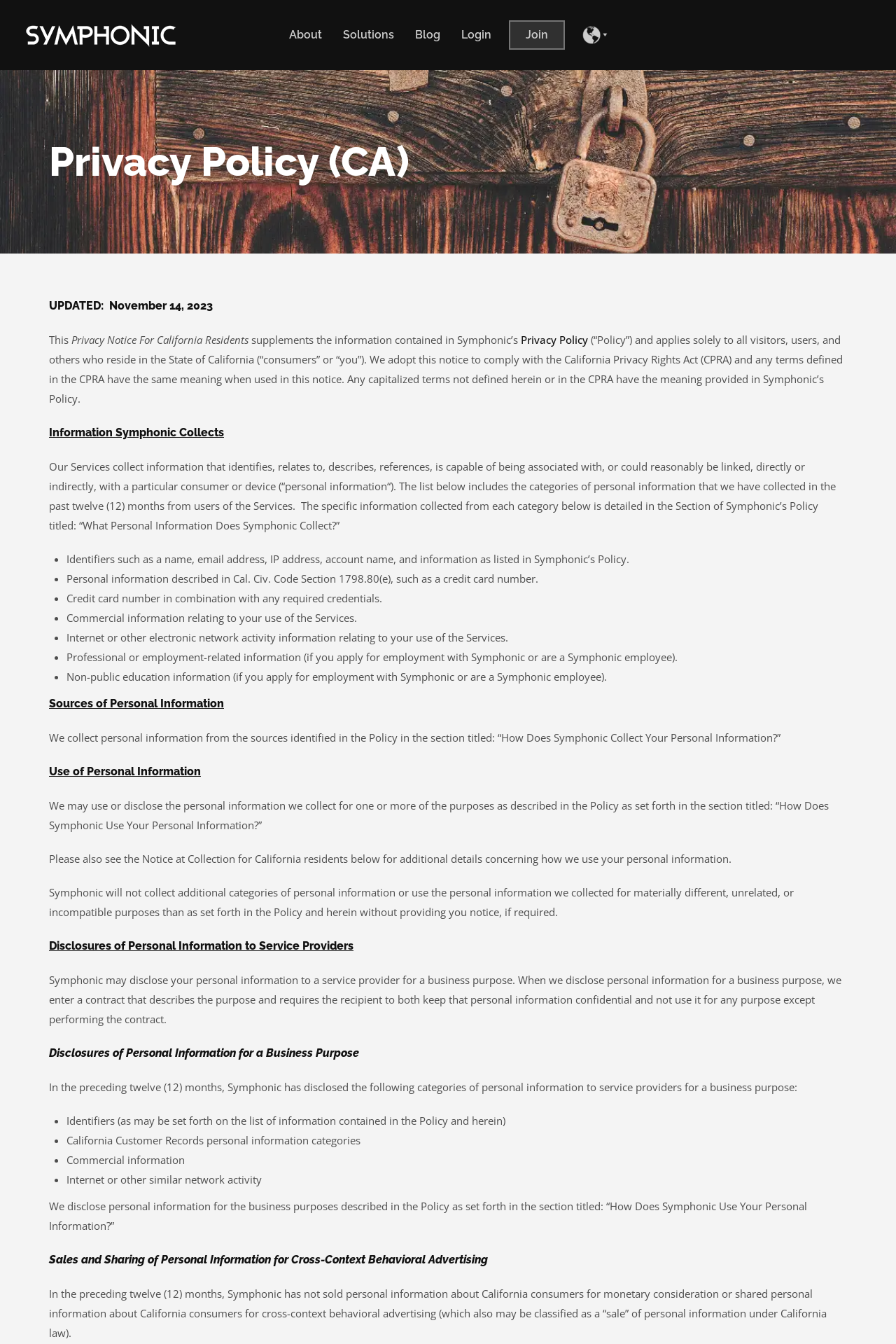What categories of personal information are collected by Symphonic?
Refer to the image and provide a thorough answer to the question.

According to the webpage, Symphonic collects various categories of personal information, including identifiers, personal information described in Cal. Civ. Code Section 1798.80(e), credit card number, commercial information, internet or other electronic network activity information, and more, as listed in the section 'Information Symphonic Collects'.